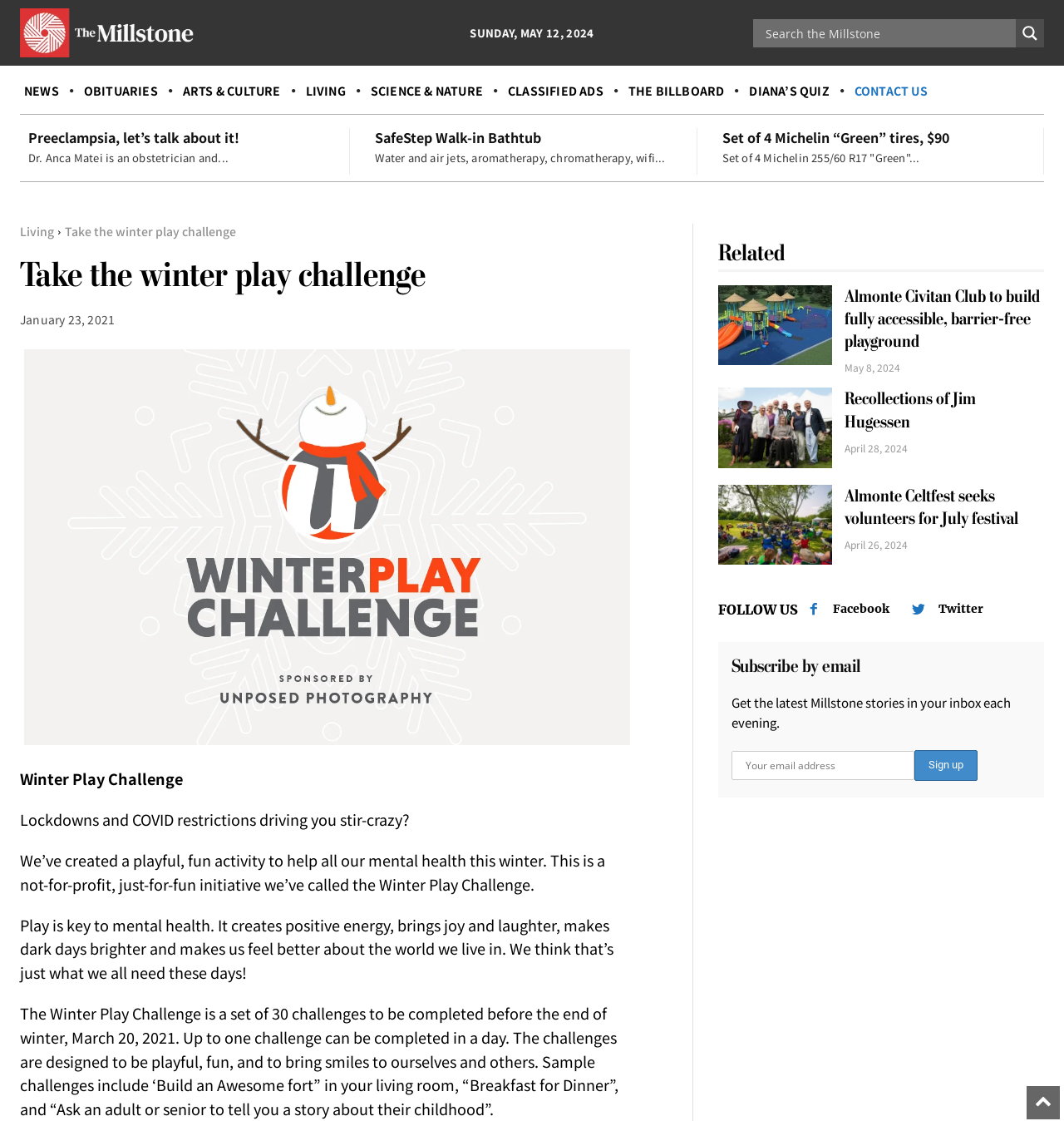Determine the bounding box coordinates of the region that needs to be clicked to achieve the task: "Click on NEWS".

[0.019, 0.071, 0.059, 0.093]